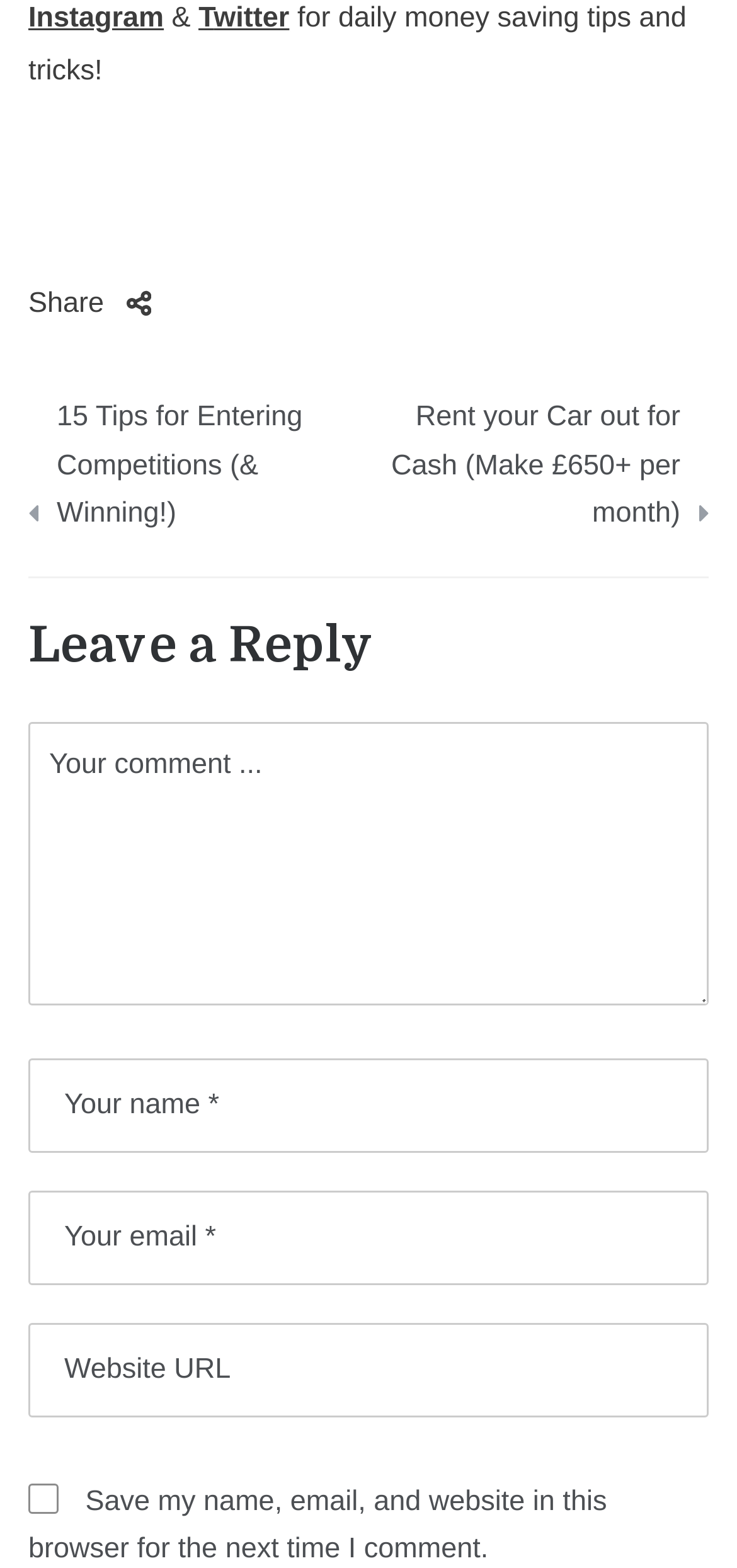Please identify the coordinates of the bounding box that should be clicked to fulfill this instruction: "Click on Twitter link".

[0.269, 0.001, 0.393, 0.021]